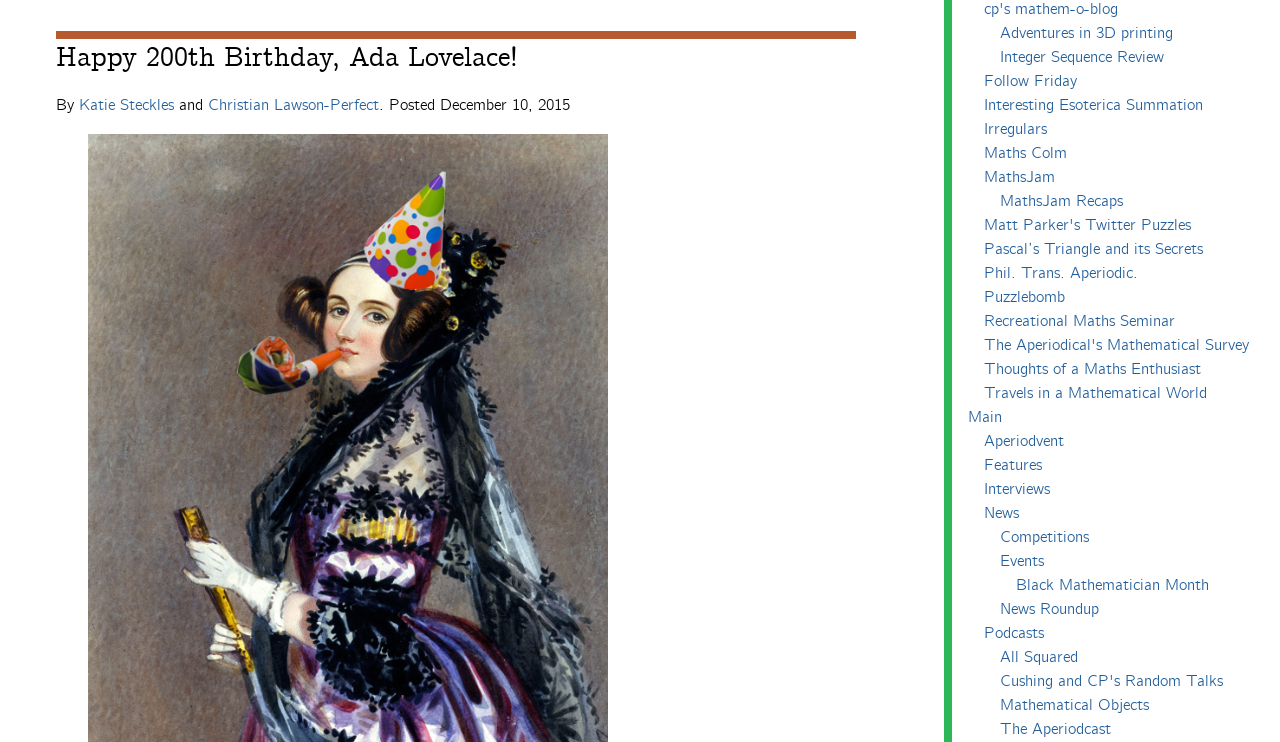Pinpoint the bounding box coordinates of the clickable element needed to complete the instruction: "Explore MathsJam Recaps". The coordinates should be provided as four float numbers between 0 and 1: [left, top, right, bottom].

[0.781, 0.258, 0.877, 0.284]